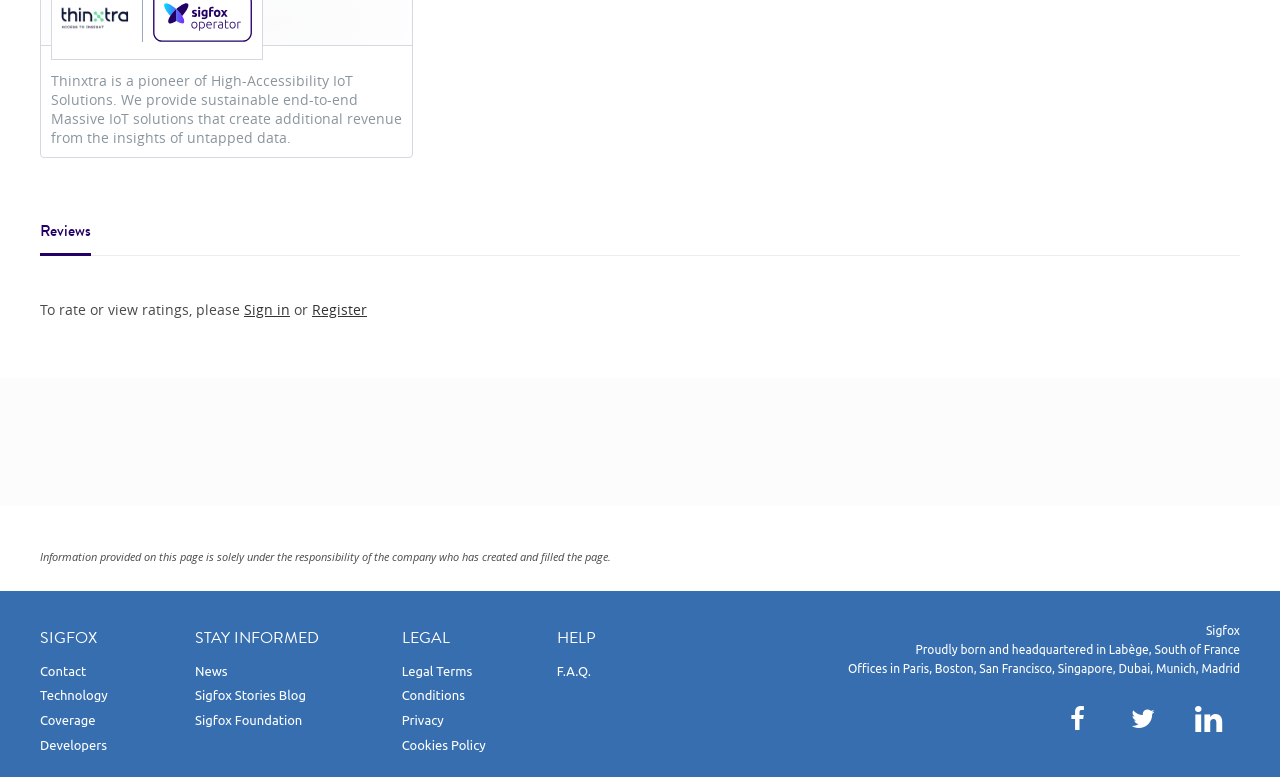Please indicate the bounding box coordinates for the clickable area to complete the following task: "View reviews". The coordinates should be specified as four float numbers between 0 and 1, i.e., [left, top, right, bottom].

[0.031, 0.267, 0.969, 0.329]